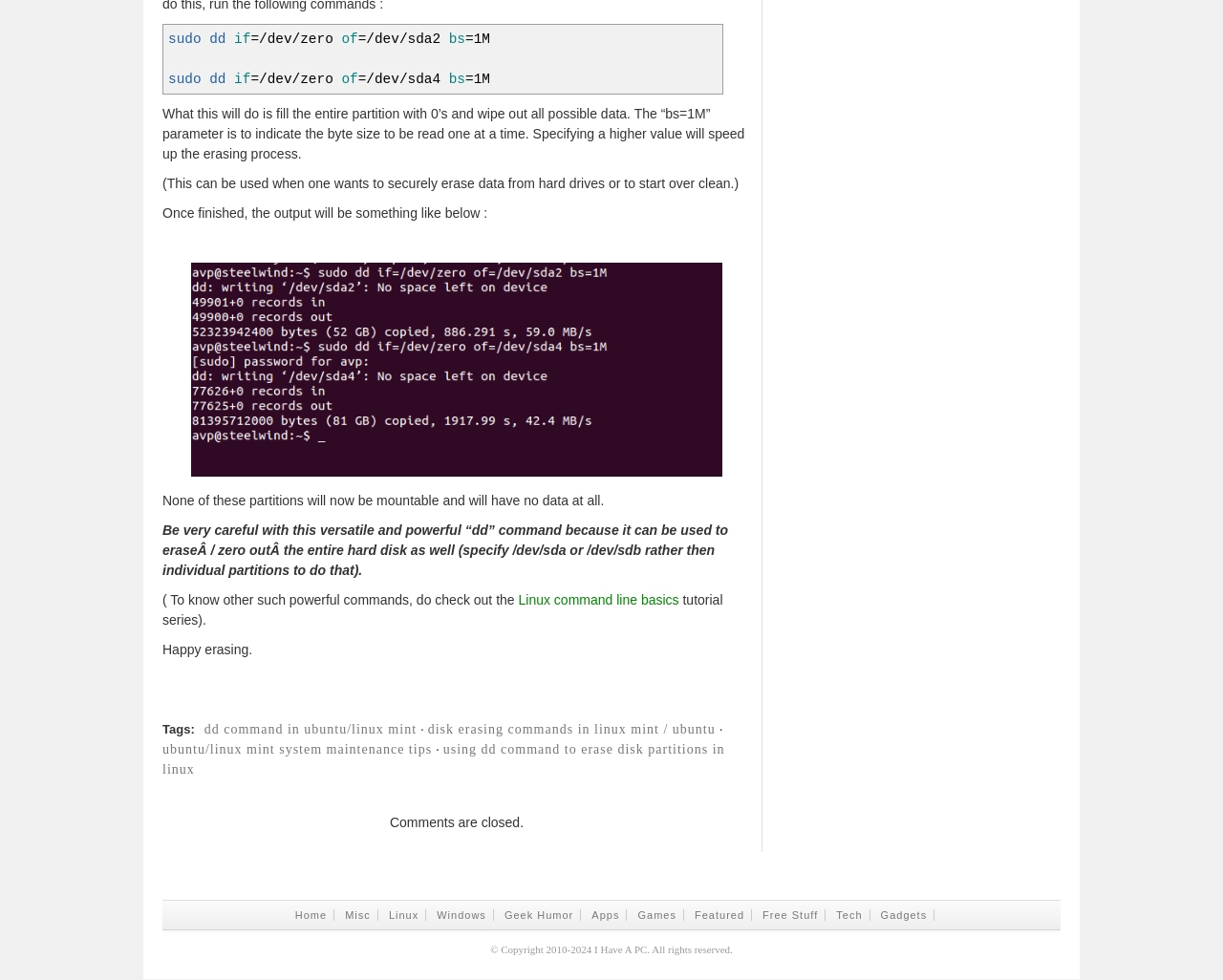Please find the bounding box for the UI element described by: "Business68".

None